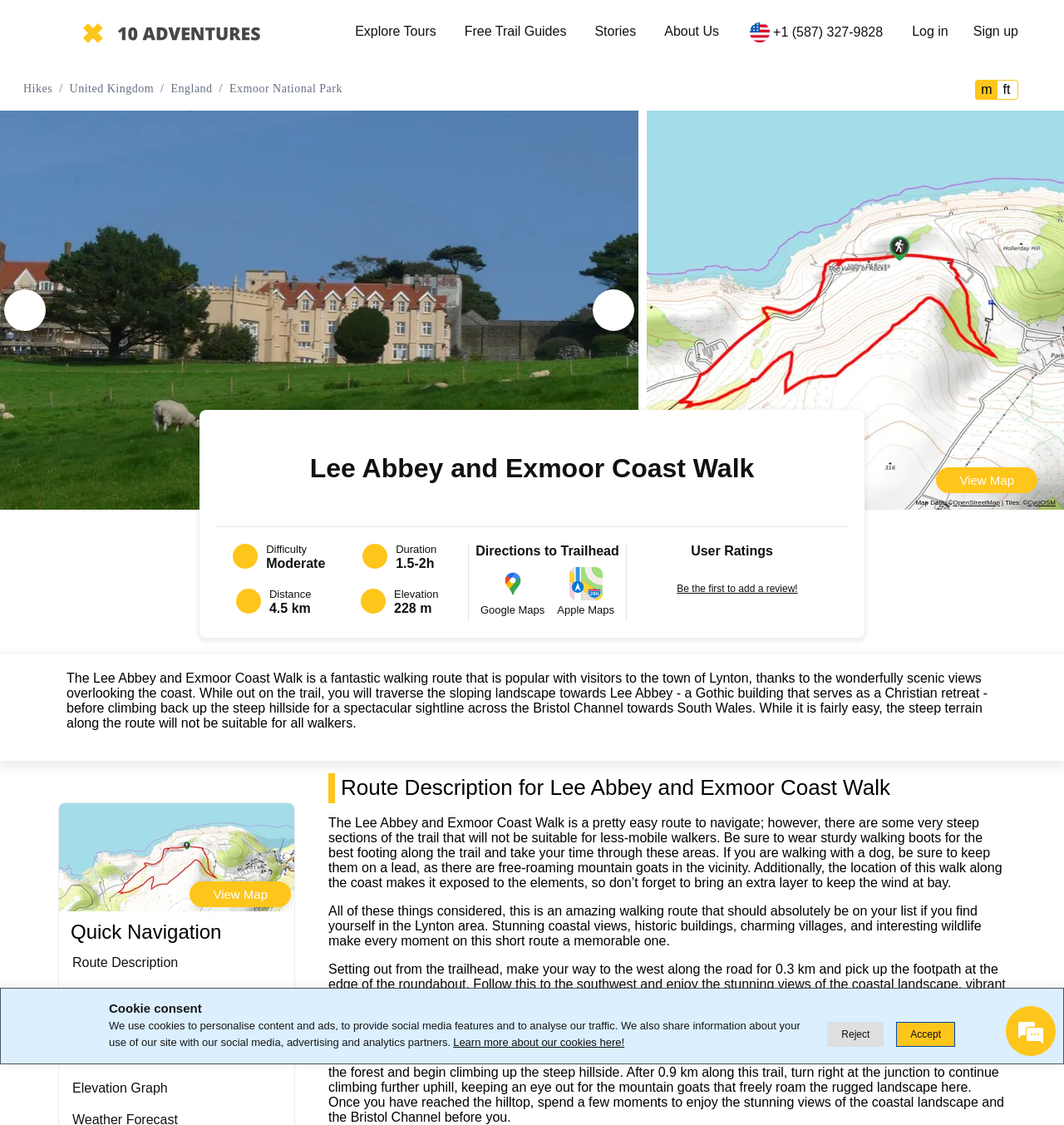Using the provided description parent_node: m name="header-user-units" value="metric", find the bounding box coordinates for the UI element. Provide the coordinates in (top-left x, top-left y, bottom-right x, bottom-right y) format, ensuring all values are between 0 and 1.

[0.916, 0.071, 0.937, 0.089]